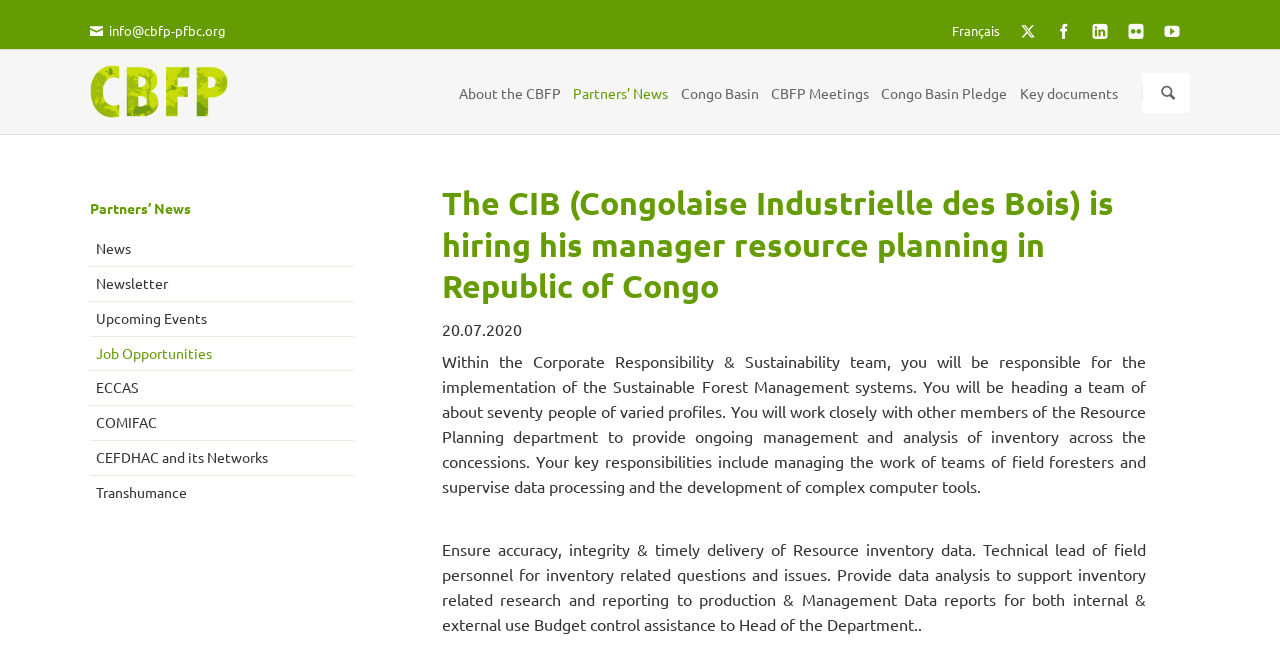Identify the bounding box coordinates of the region that should be clicked to execute the following instruction: "Check the Job Opportunities".

[0.45, 0.407, 0.837, 0.45]